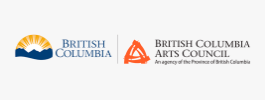Respond to the question below with a single word or phrase: What is the commitment of the British Columbia Arts Council?

Fostering cultural development